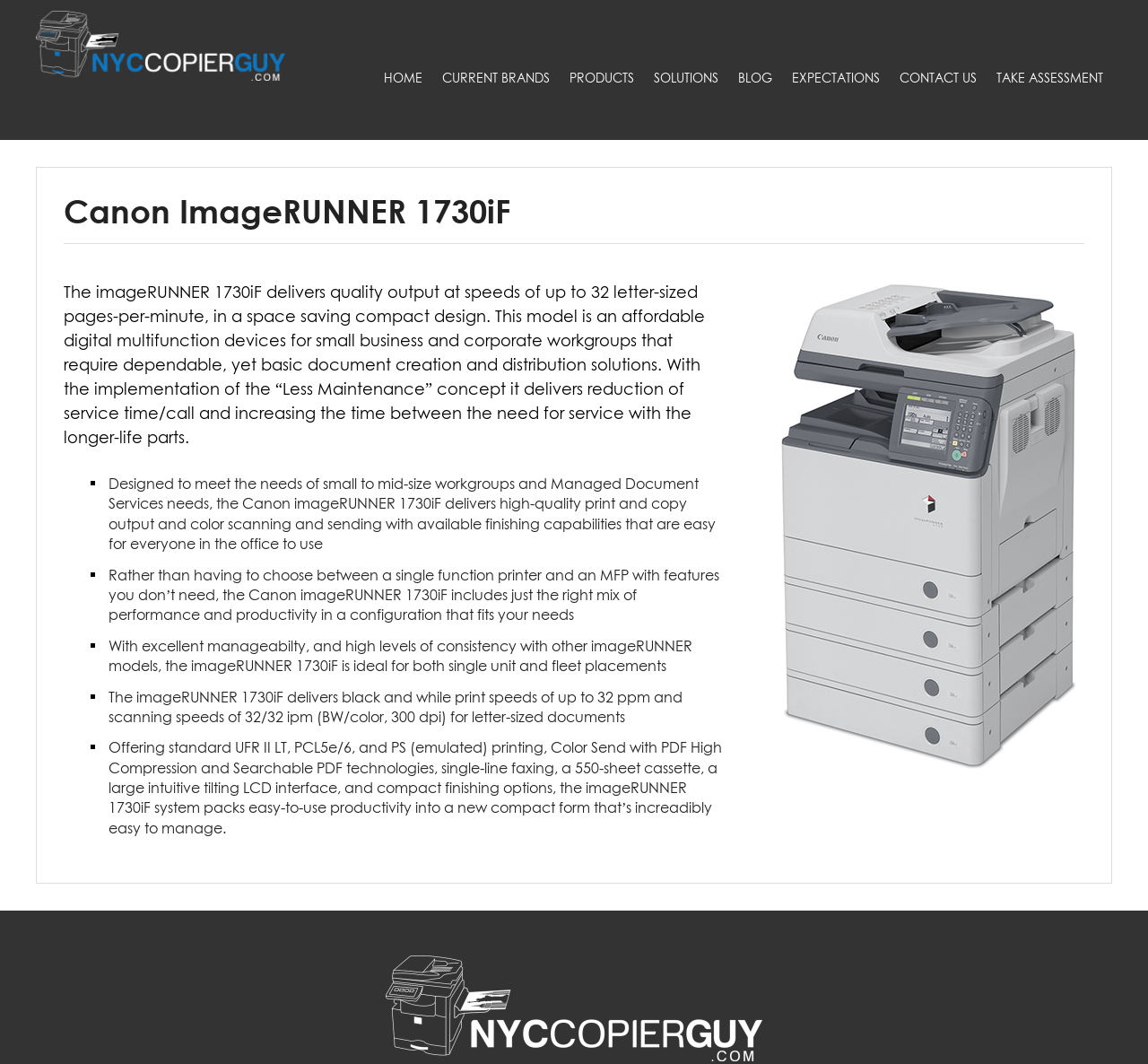Highlight the bounding box coordinates of the element that should be clicked to carry out the following instruction: "Click the PRODUCTS link". The coordinates must be given as four float numbers ranging from 0 to 1, i.e., [left, top, right, bottom].

[0.488, 0.0, 0.56, 0.096]